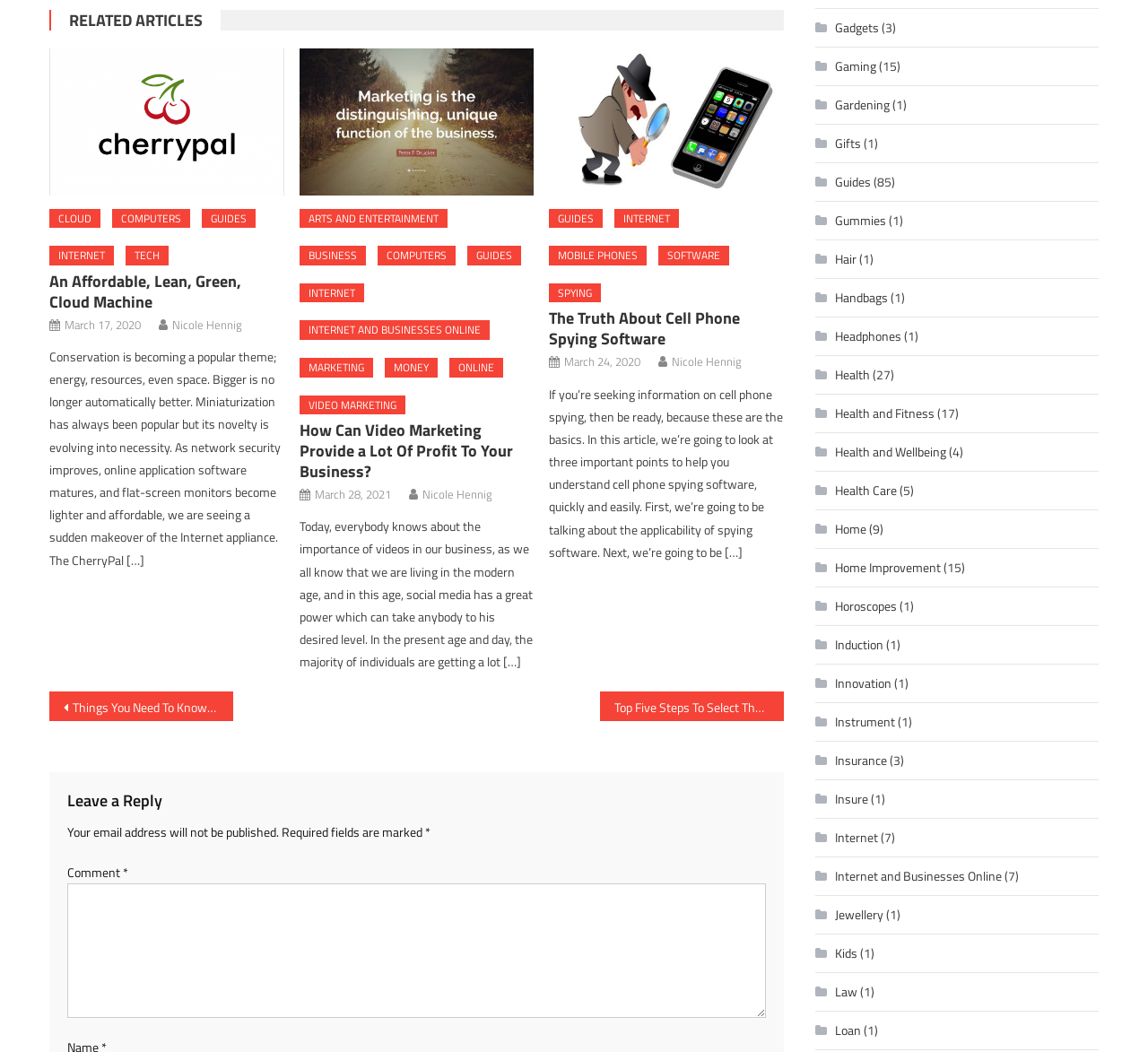Please locate the clickable area by providing the bounding box coordinates to follow this instruction: "Leave a reply".

[0.059, 0.752, 0.141, 0.771]